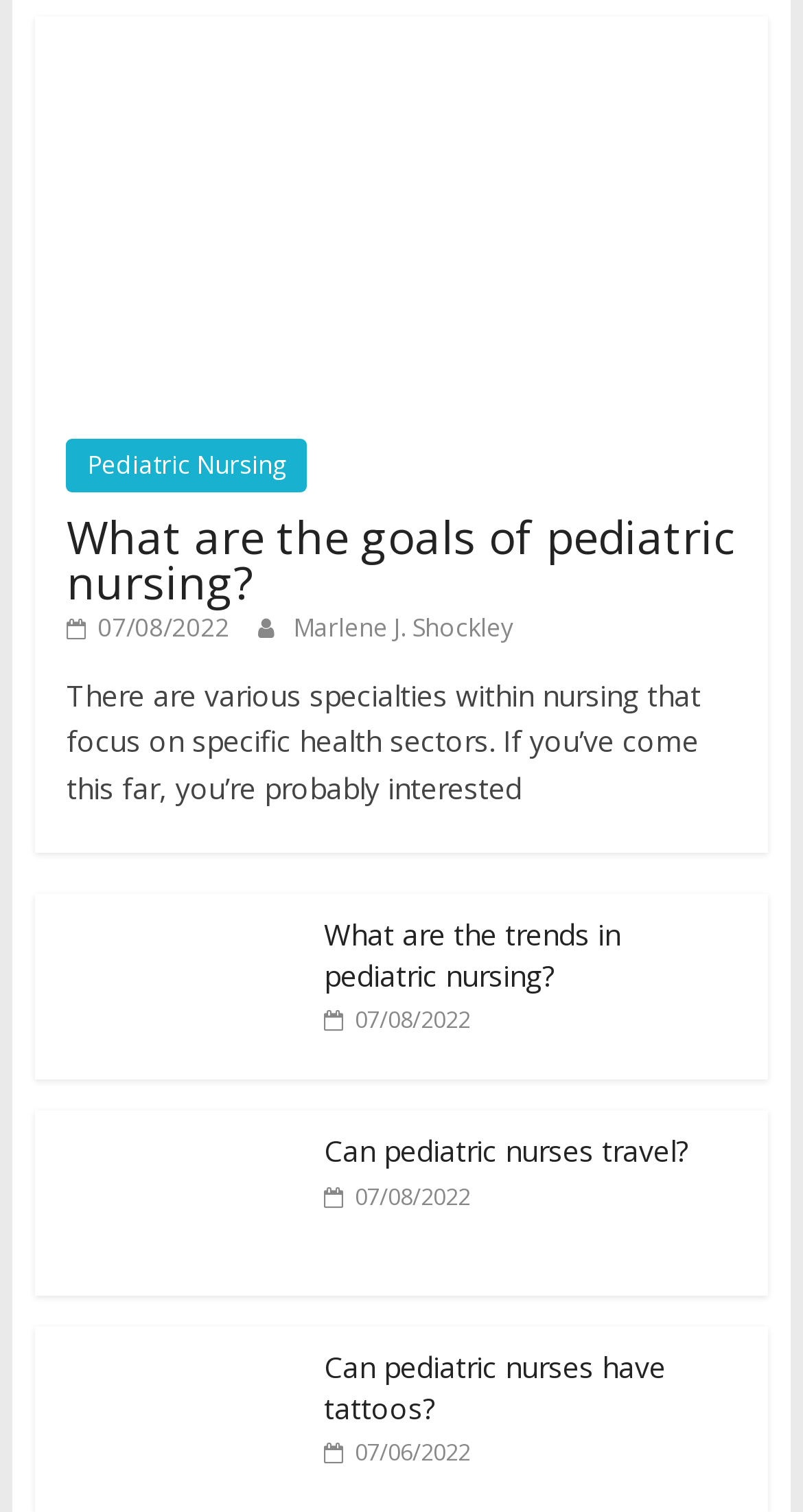Determine the bounding box coordinates of the element's region needed to click to follow the instruction: "Click on 'What are the goals of pediatric nursing?'". Provide these coordinates as four float numbers between 0 and 1, formatted as [left, top, right, bottom].

[0.044, 0.013, 0.956, 0.039]